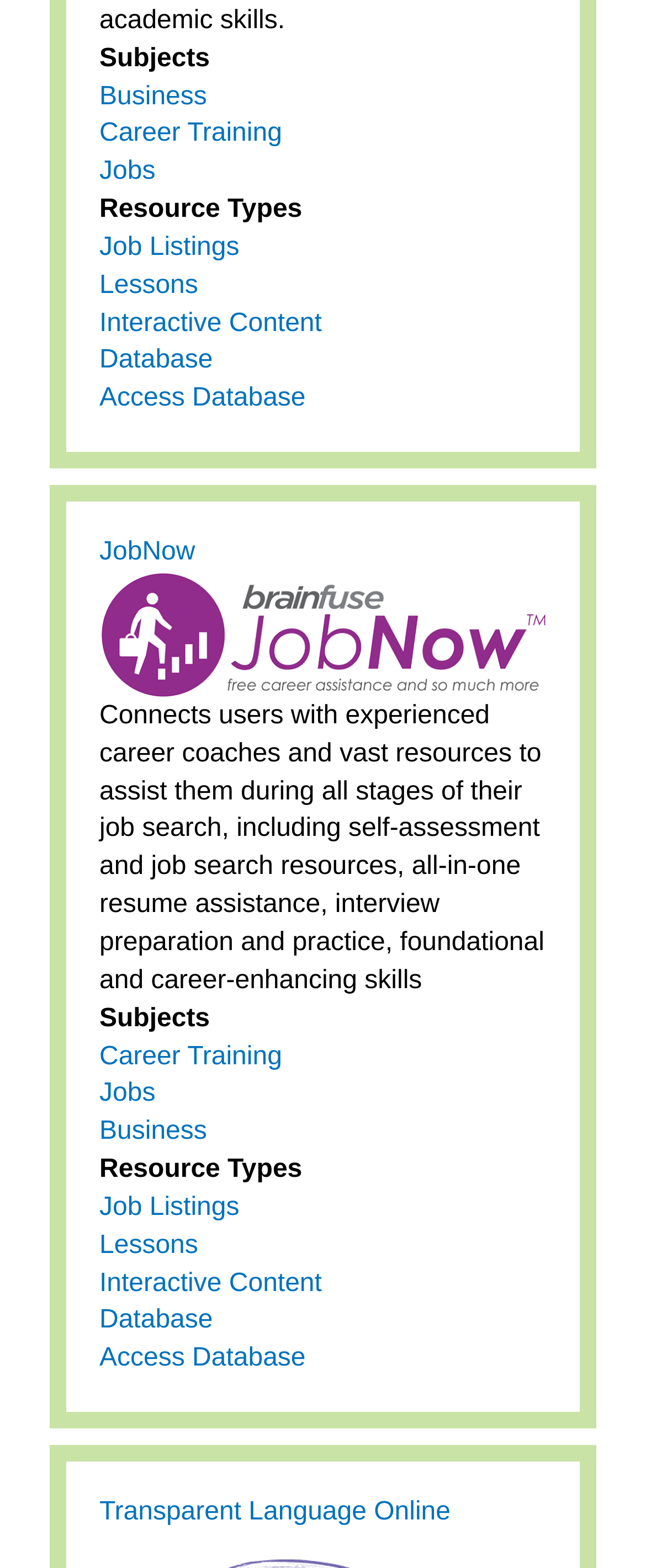What is the name of the career coaching service?
Based on the image, answer the question with as much detail as possible.

I looked at the section with the image 'Brainfuse JobNow' and found the link 'JobNow' above it. The text below the image describes the service, indicating that 'JobNow' is the name of the career coaching service.